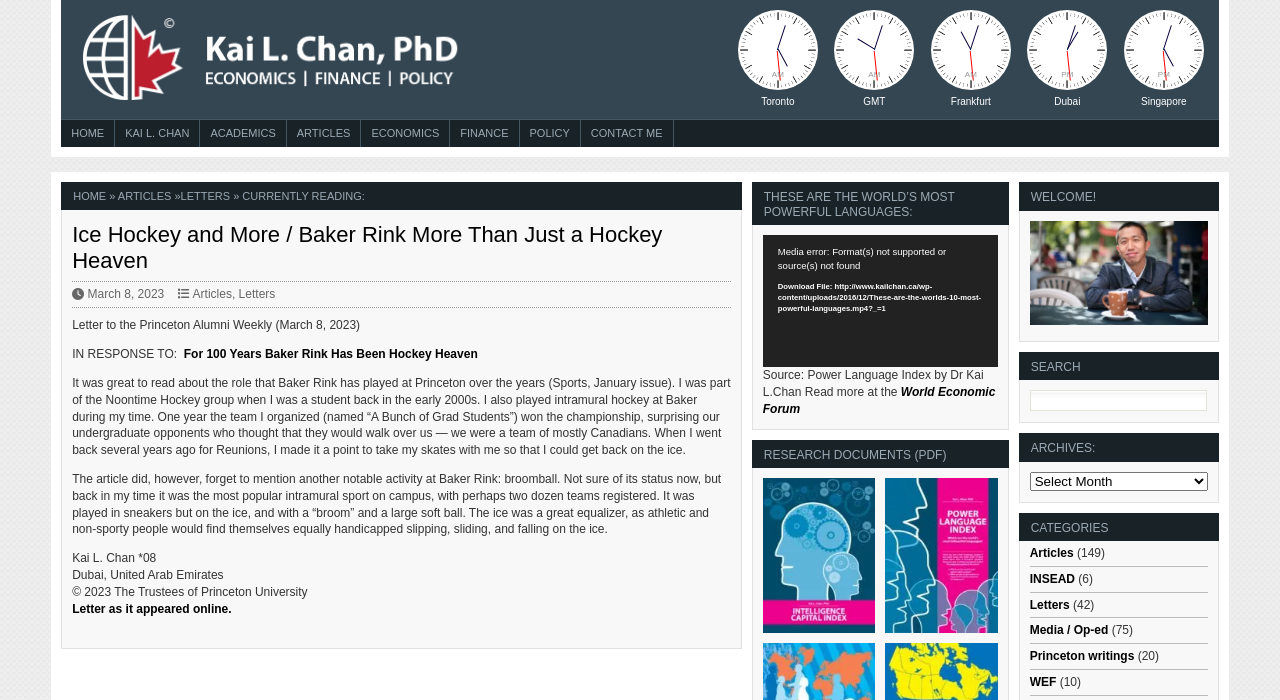What is the name of the intramural sport mentioned in the letter?
Use the image to answer the question with a single word or phrase.

Broomball